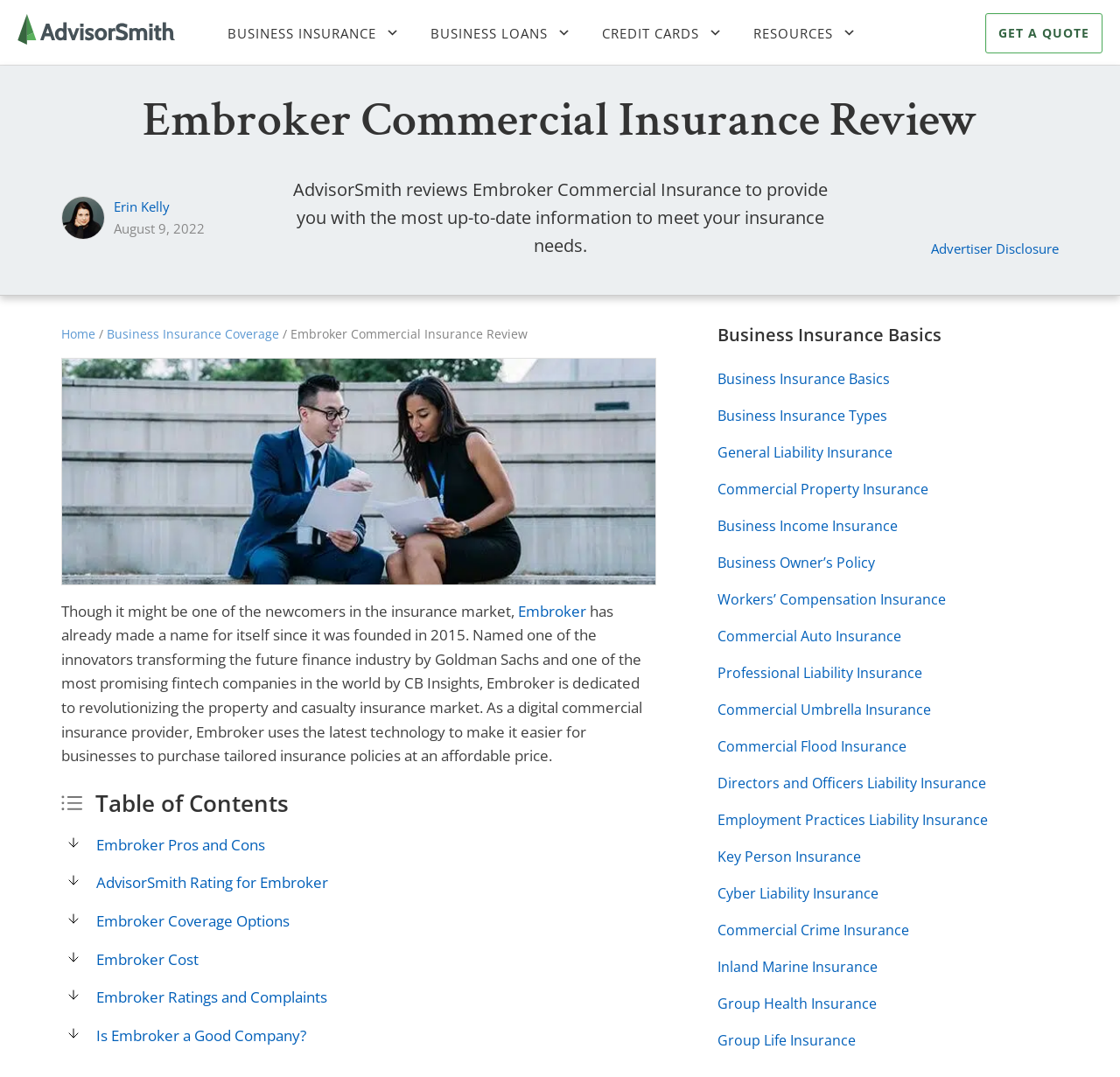What is the purpose of the webpage?
Please answer using one word or phrase, based on the screenshot.

To provide a review of Embroker Commercial Insurance